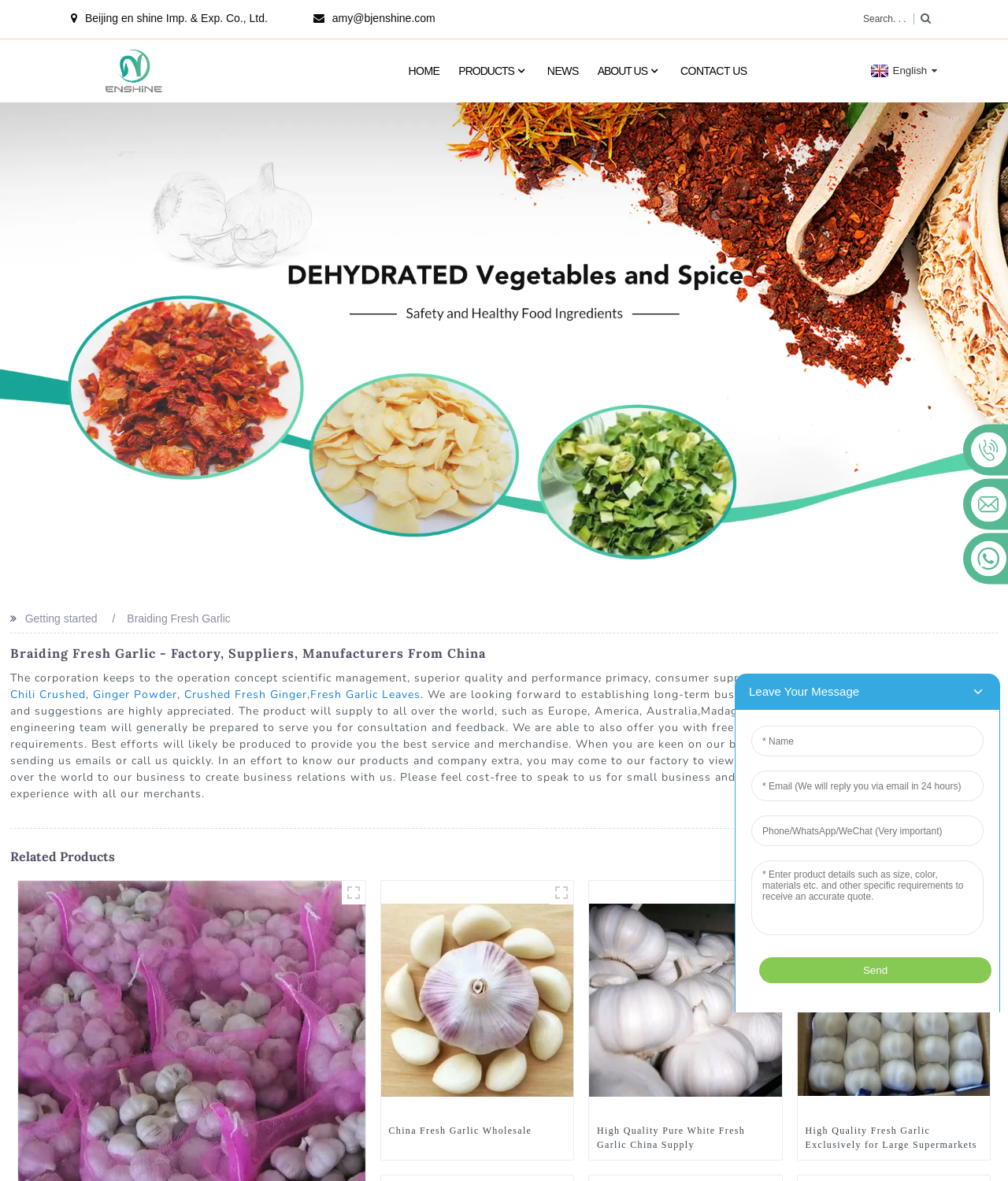Identify and provide the main heading of the webpage.

Braiding Fresh Garlic - Factory, Suppliers, Manufacturers From China